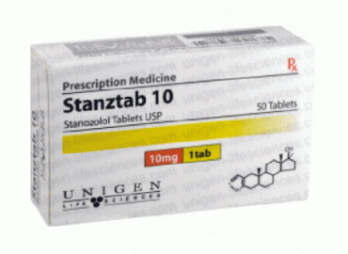How many tablets are included in the package?
Refer to the screenshot and deliver a thorough answer to the question presented.

The packaging indicates that it contains a total of 50 tablets, which is clearly labeled on the box for easy identification.